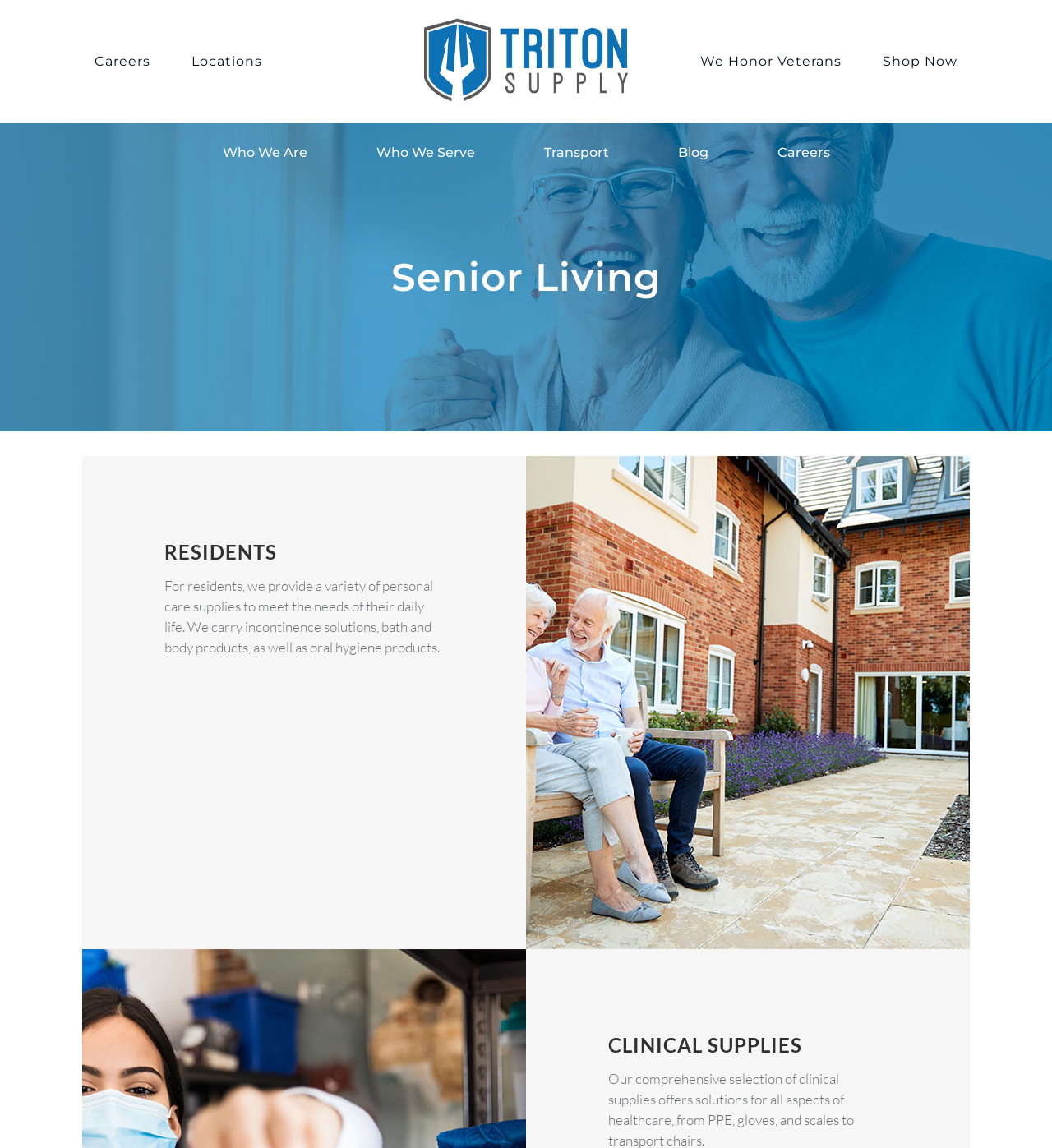Locate the bounding box coordinates of the region to be clicked to comply with the following instruction: "Explore Clinical Supplies". The coordinates must be four float numbers between 0 and 1, in the form [left, top, right, bottom].

[0.578, 0.898, 0.844, 0.922]